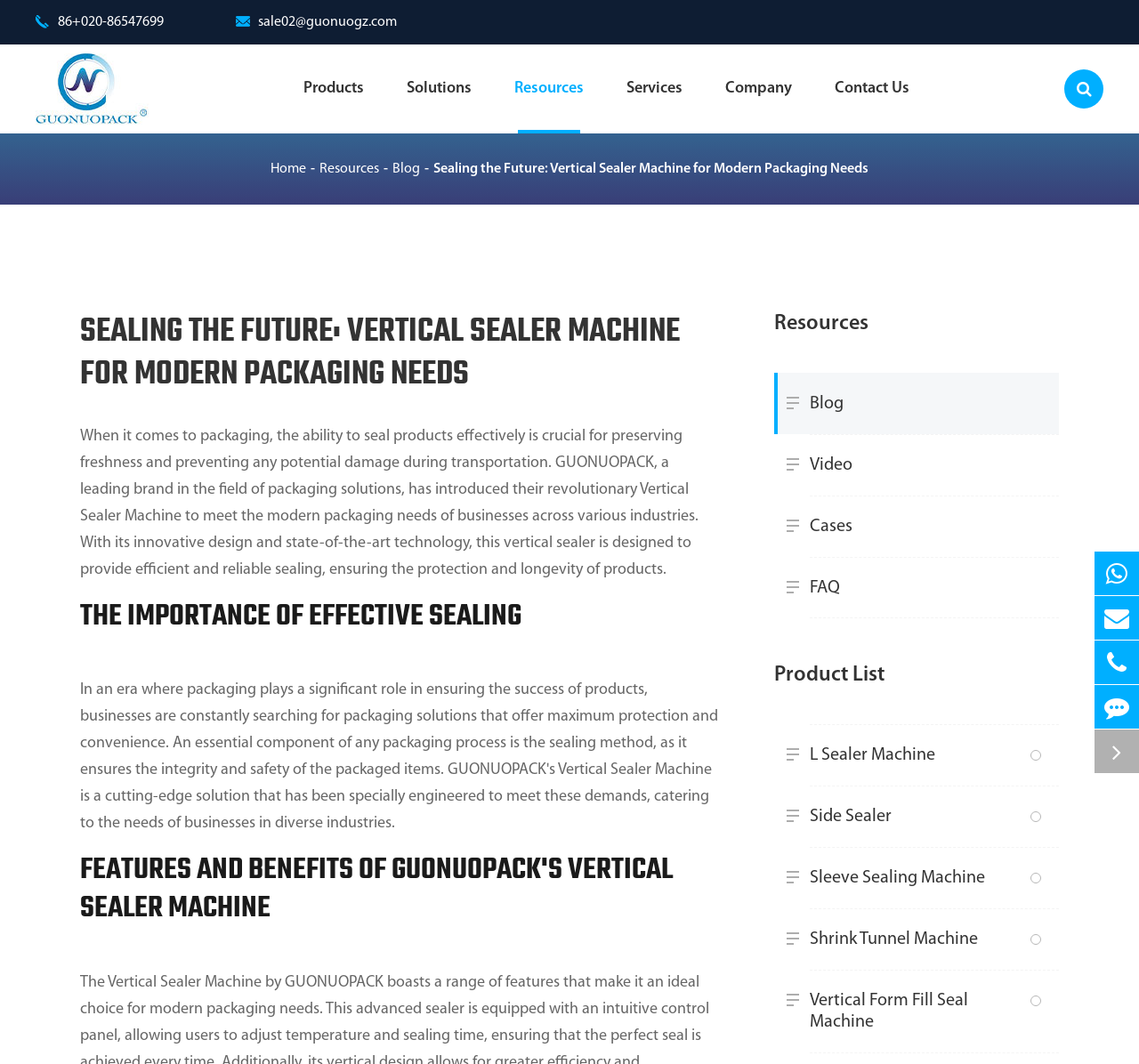Answer this question using a single word or a brief phrase:
What is the importance of effective sealing?

Preserving freshness and preventing damage